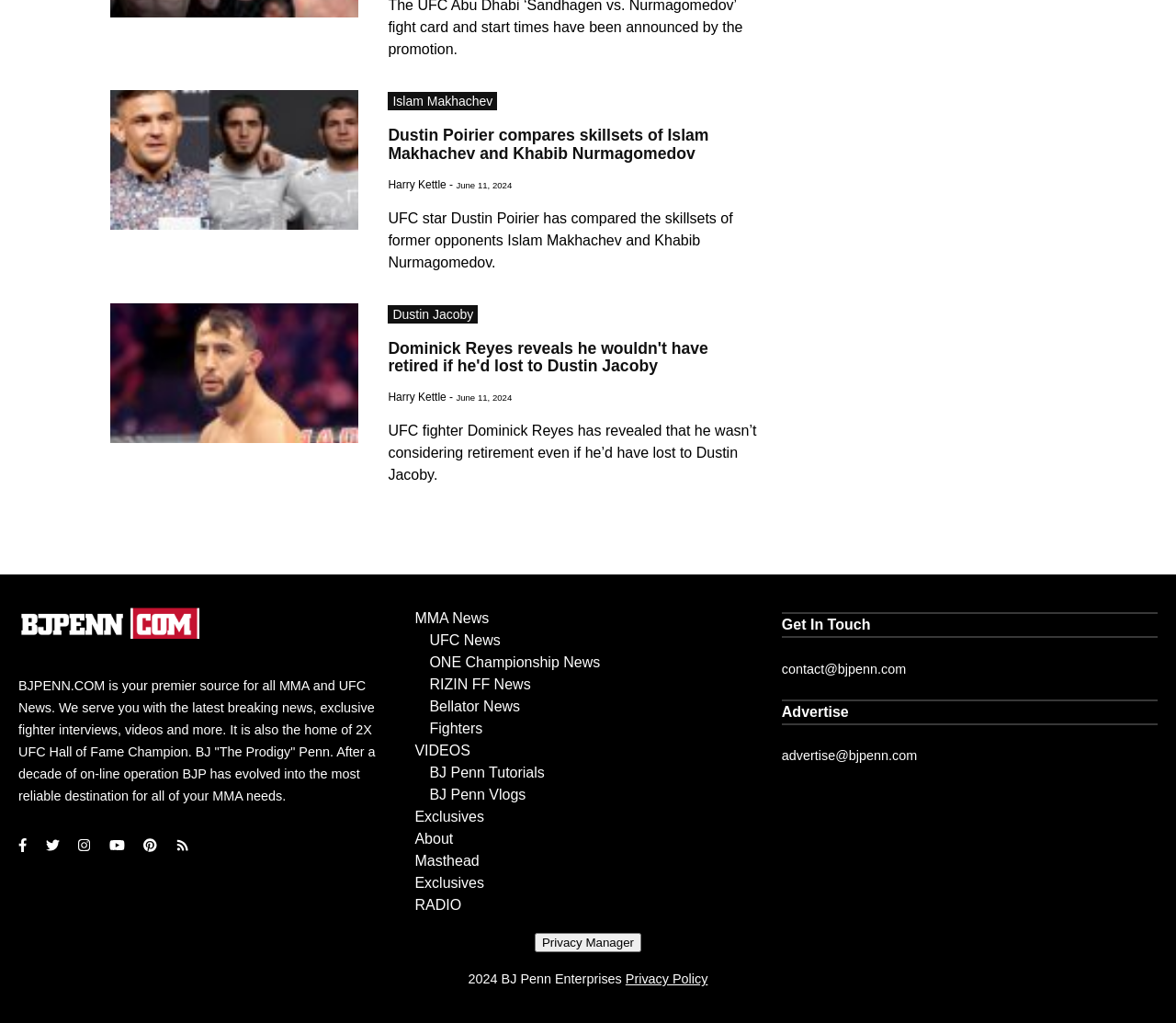What is the date of the second news article?
Look at the image and respond with a single word or a short phrase.

June 11, 2024